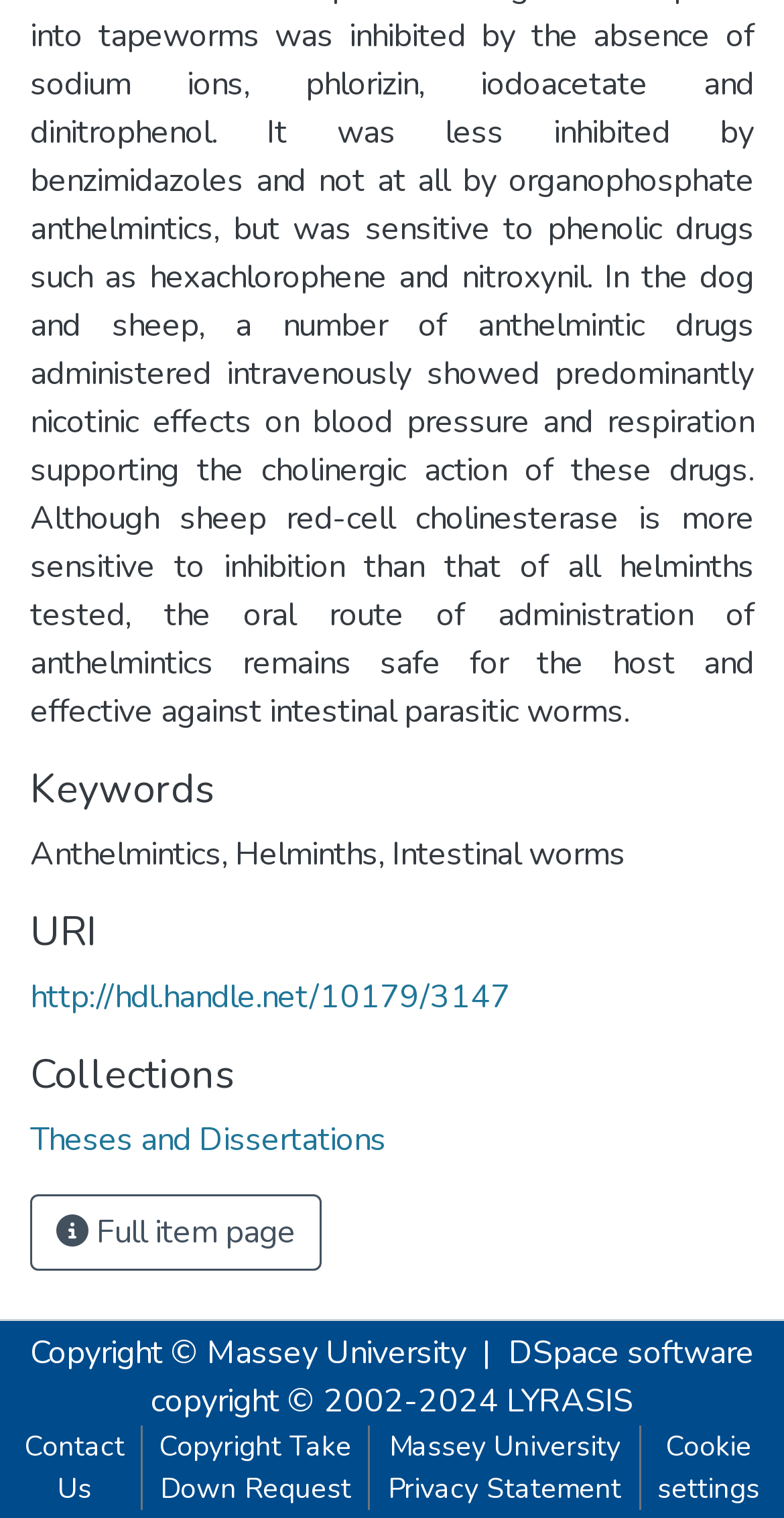What is the collection of the item?
Using the image as a reference, answer the question in detail.

The collection of the item is 'Theses and Dissertations' which is a link element located below the 'Collections' heading with a bounding box coordinate of [0.038, 0.737, 0.492, 0.766].